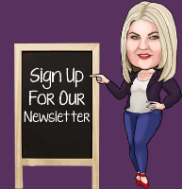What is the dominant color of the background?
Answer the question in a detailed and comprehensive manner.

The vibrant purple background of the image creates a whimsical feel and draws attention to the call to action, making it an engaging element aimed at encouraging subscriptions.